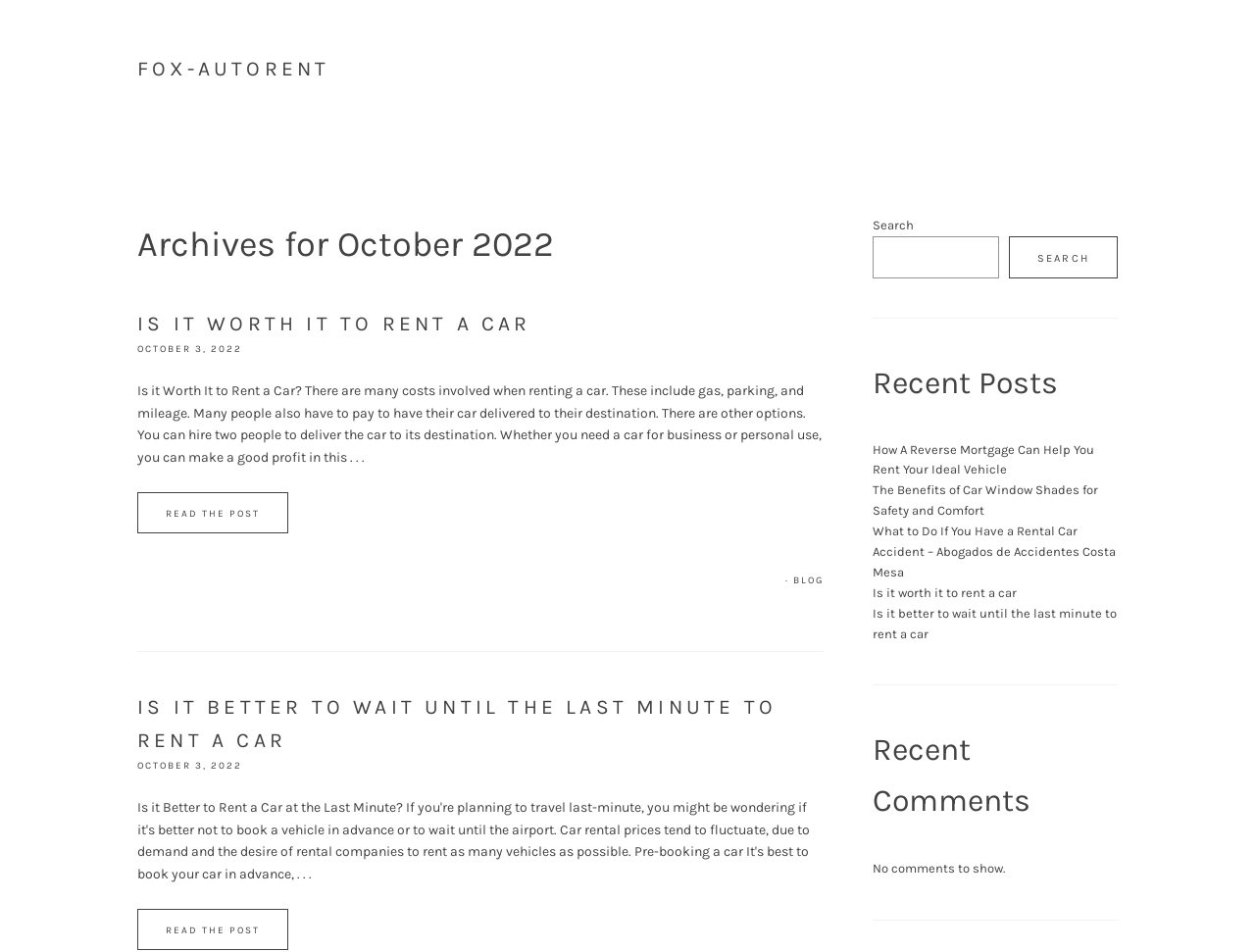Provide an in-depth caption for the contents of the webpage.

The webpage appears to be a blog or article archive page, with a focus on car rental-related topics. At the top, there is a link to "FOX-AUTORENT" and a heading that reads "Archives for October 2022". 

Below the heading, there are two main article sections. The first article is titled "IS IT WORTH IT TO RENT A CAR" and has a publication date of "OCTOBER 3, 2022". The article summary discusses the costs involved in renting a car and alternative options. There is a "READ THE POST" link at the bottom of the summary. 

The second article is titled "IS IT BETTER TO WAIT UNTIL THE LAST MINUTE TO RENT A CAR" and also has a publication date of "OCTOBER 3, 2022". This article summary is not provided, but there is a "READ THE POST" link at the bottom.

To the right of the article sections, there is a search bar with a "Search" button. Above the search bar, there is a heading that reads "Recent Posts". Below the search bar, there are five links to other articles, including "How A Reverse Mortgage Can Help You Rent Your Ideal Vehicle", "The Benefits of Car Window Shades for Safety and Comfort", and others.

At the bottom of the page, there is a heading that reads "Recent Comments", but it appears that there are no comments to display, as the text "No comments to show." is shown.